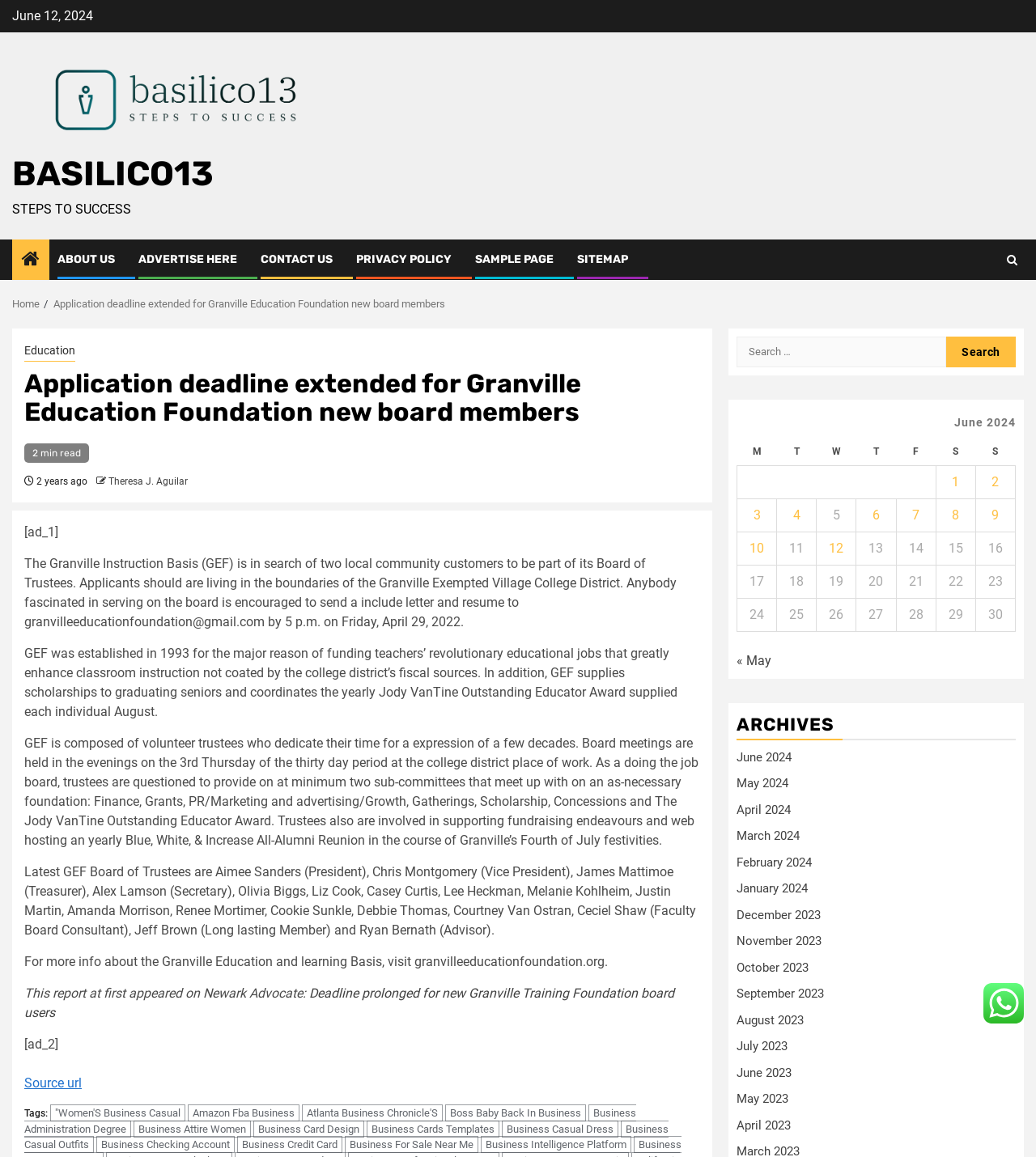Analyze and describe the webpage in a detailed narrative.

The webpage appears to be a news article or blog post about the Granville Education Foundation (GEF) seeking new board members. At the top of the page, there is a title "Application deadline extended for Granville Education Foundation new board members – Basilico13" and a date "June 12, 2024". Below the title, there is a link to "Basilico13" with an accompanying image.

The main content of the page is divided into sections. The first section has a heading "Application deadline extended for Granville Education Foundation new board members" and provides information about the GEF's search for two new board members. The text explains the qualifications and responsibilities of the position, as well as the application process.

Below this section, there is a list of links to other articles or pages, including "Education", "About Us", "Advertise Here", "Contact Us", "Privacy Policy", "Sample Page", and "Sitemap". There is also a navigation menu with links to "Home" and the current page.

The main content continues with a section about the GEF's history and mission, followed by a list of the current board members. There is also a section with a call to action, encouraging readers to visit the GEF's website for more information.

At the bottom of the page, there are several links to related articles or topics, including "Women's Business Casual", "Amazon Fba Business", and "Business Administration Degree". There is also a search bar and a table with a calendar for June 2024, listing posts published on each day of the month.

Overall, the webpage appears to be a news article or blog post about the GEF's search for new board members, with additional information about the organization and its mission.